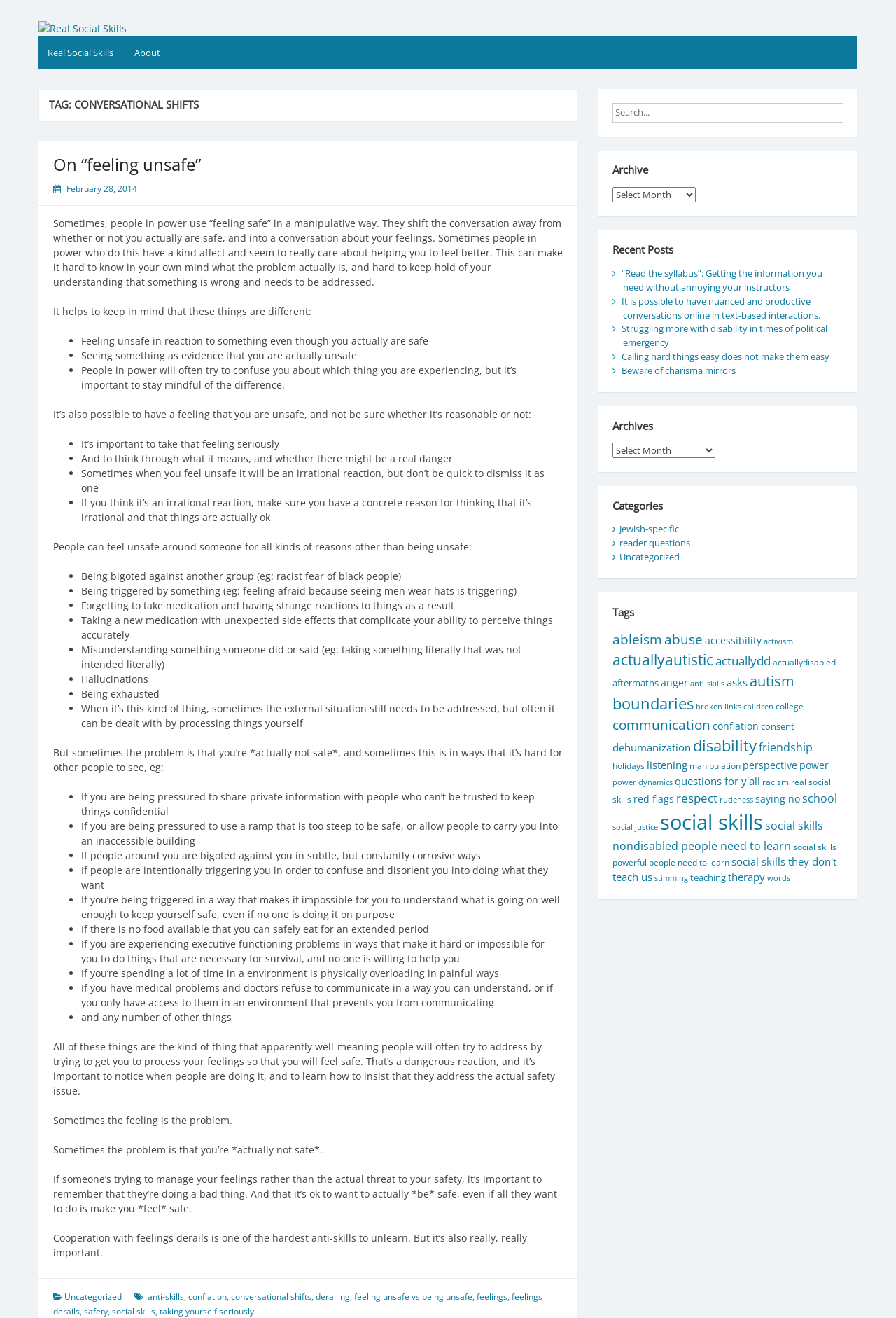Look at the image and give a detailed response to the following question: What are some reasons people may feel unsafe?

The blog post lists several reasons why people may feel unsafe, including bigotry, being triggered by something, forgetting to take medication and having strange reactions, and taking a new medication with unexpected side effects.